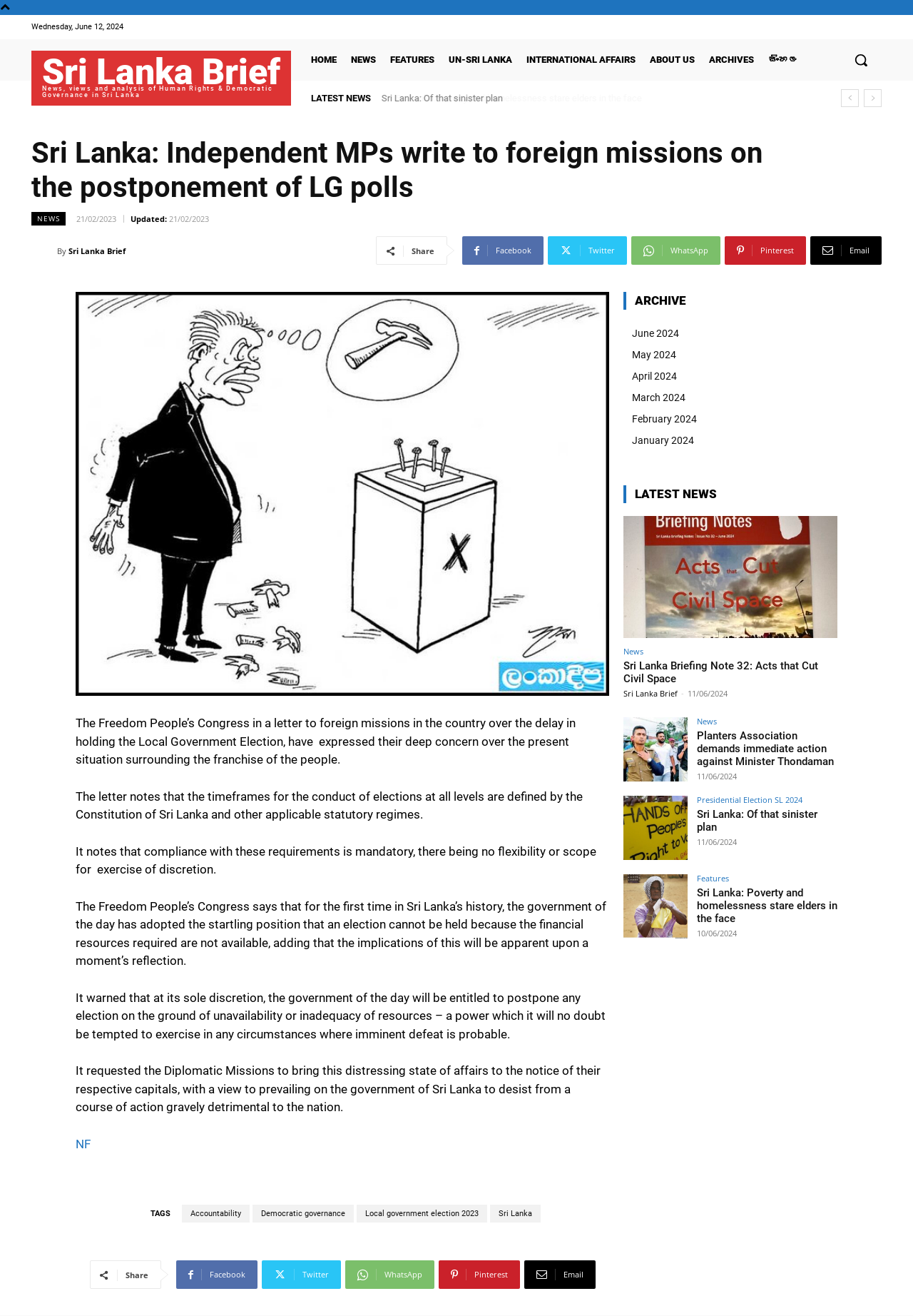Predict the bounding box coordinates for the UI element described as: "Presidential Election SL 2024". The coordinates should be four float numbers between 0 and 1, presented as [left, top, right, bottom].

[0.763, 0.605, 0.879, 0.611]